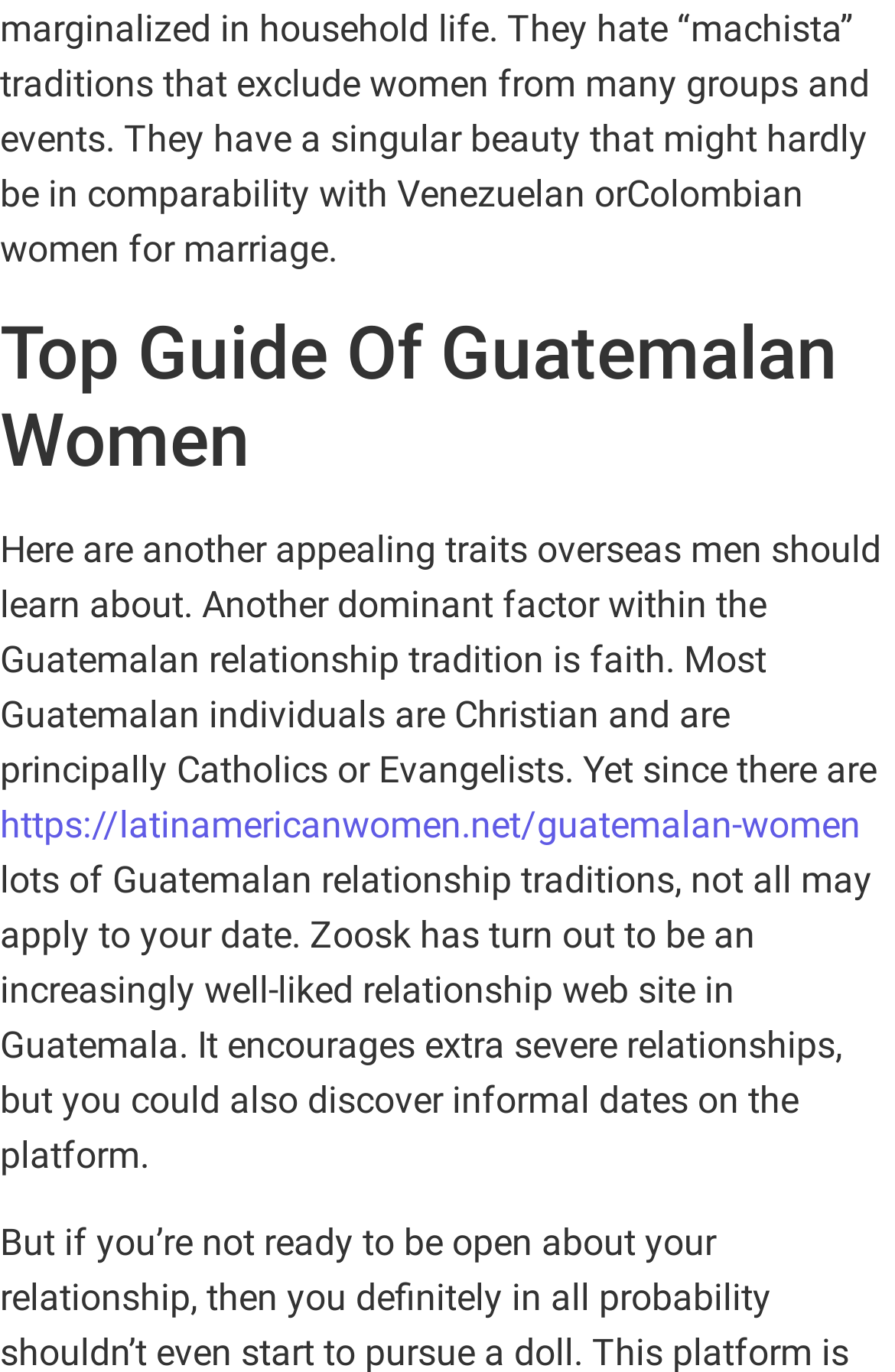Please find the bounding box for the UI component described as follows: "https://latinamericanwomen.net/guatemalan-women".

[0.0, 0.585, 0.962, 0.617]